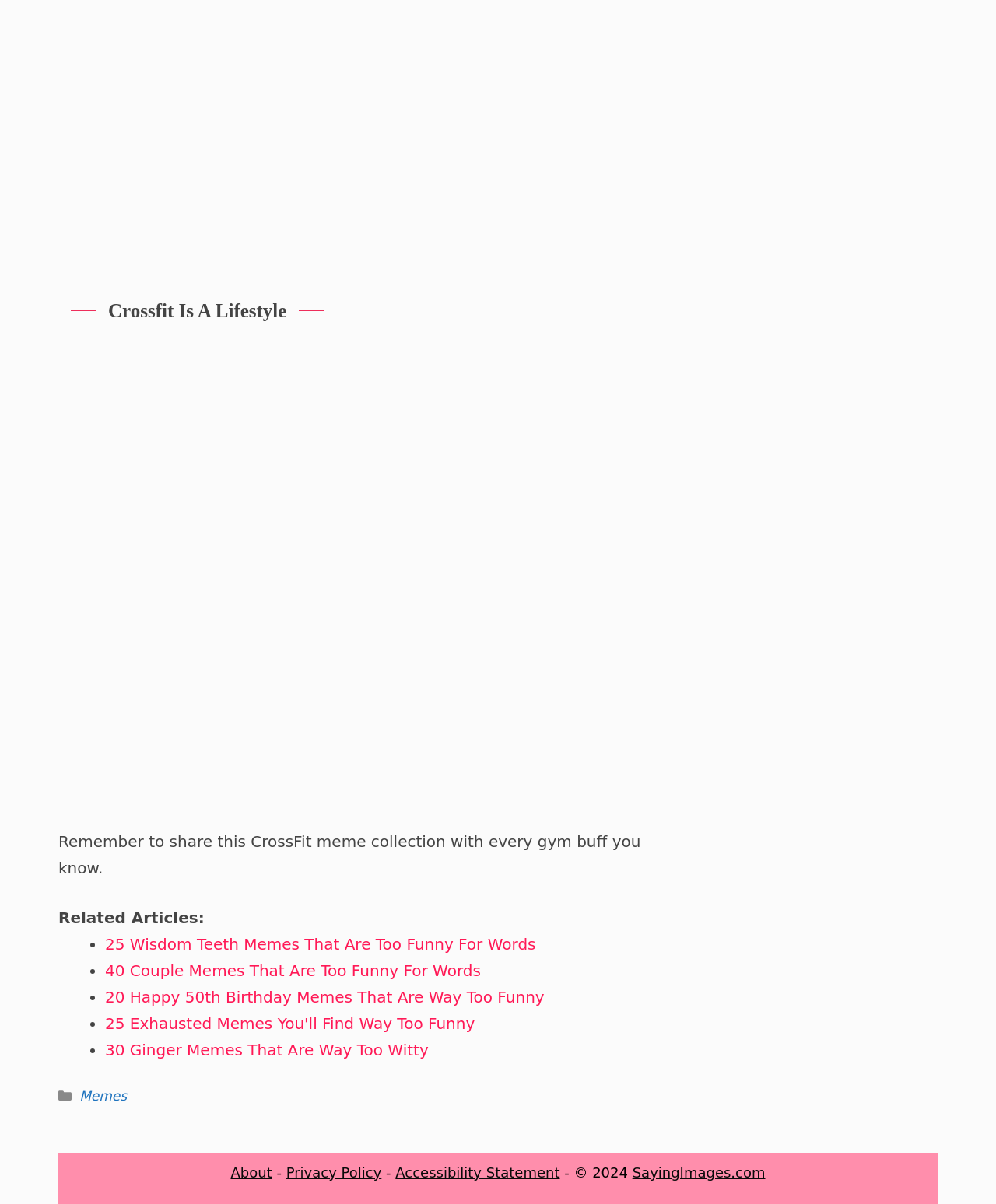How many related articles are listed?
Based on the image content, provide your answer in one word or a short phrase.

5